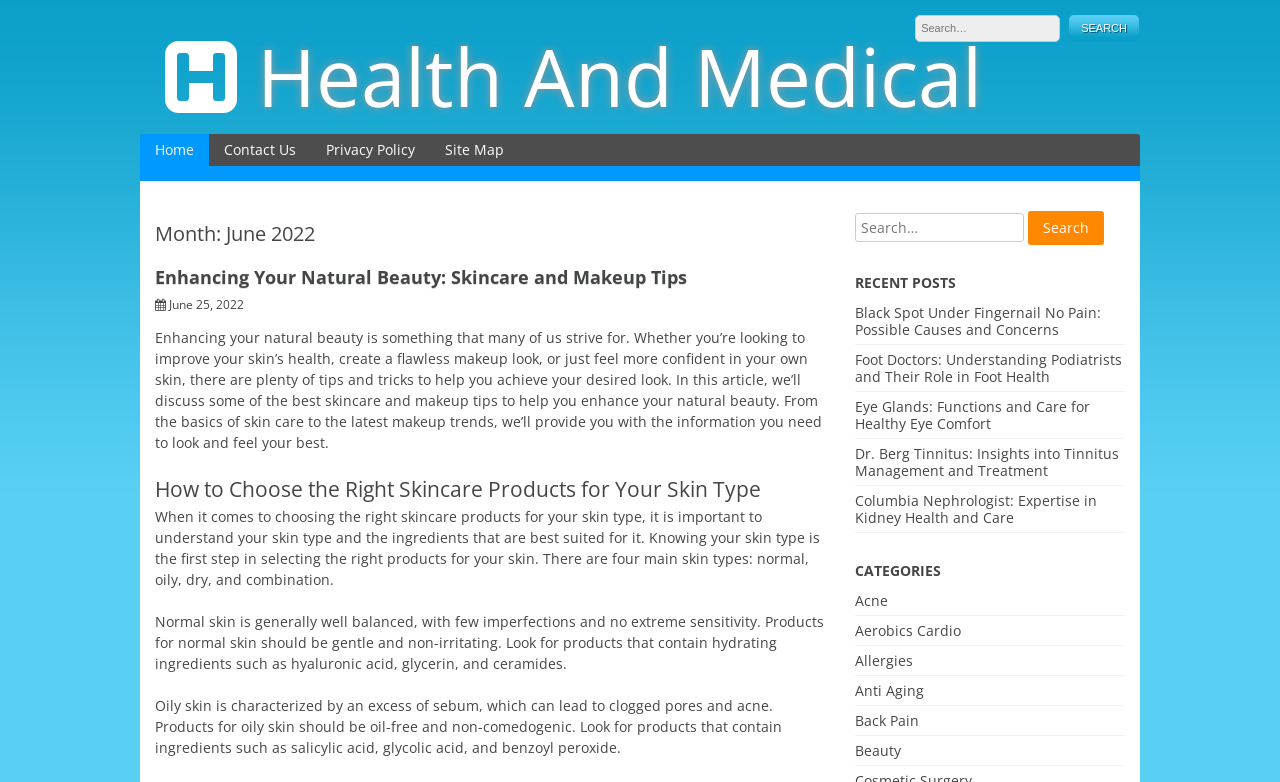Determine the bounding box for the described UI element: "Health And Medical".

[0.201, 0.027, 0.767, 0.166]